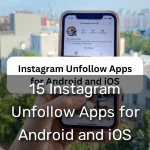Break down the image and provide a full description, noting any significant aspects.

The image showcases a smartphone held in a person's hand, displaying an Instagram profile on the screen. The background features a blurred urban landscape, suggesting a vibrant city setting. Overlaid on the image is the title "15 Instagram Unfollow Apps for Android and iOS," indicating that the focus is on applications designed to manage one's Instagram following. This image effectively conveys a modern lifestyle centered around social media management, particularly emphasizing tools that assist users in curating their online presence by easily tracking and managing unfollows on Instagram.